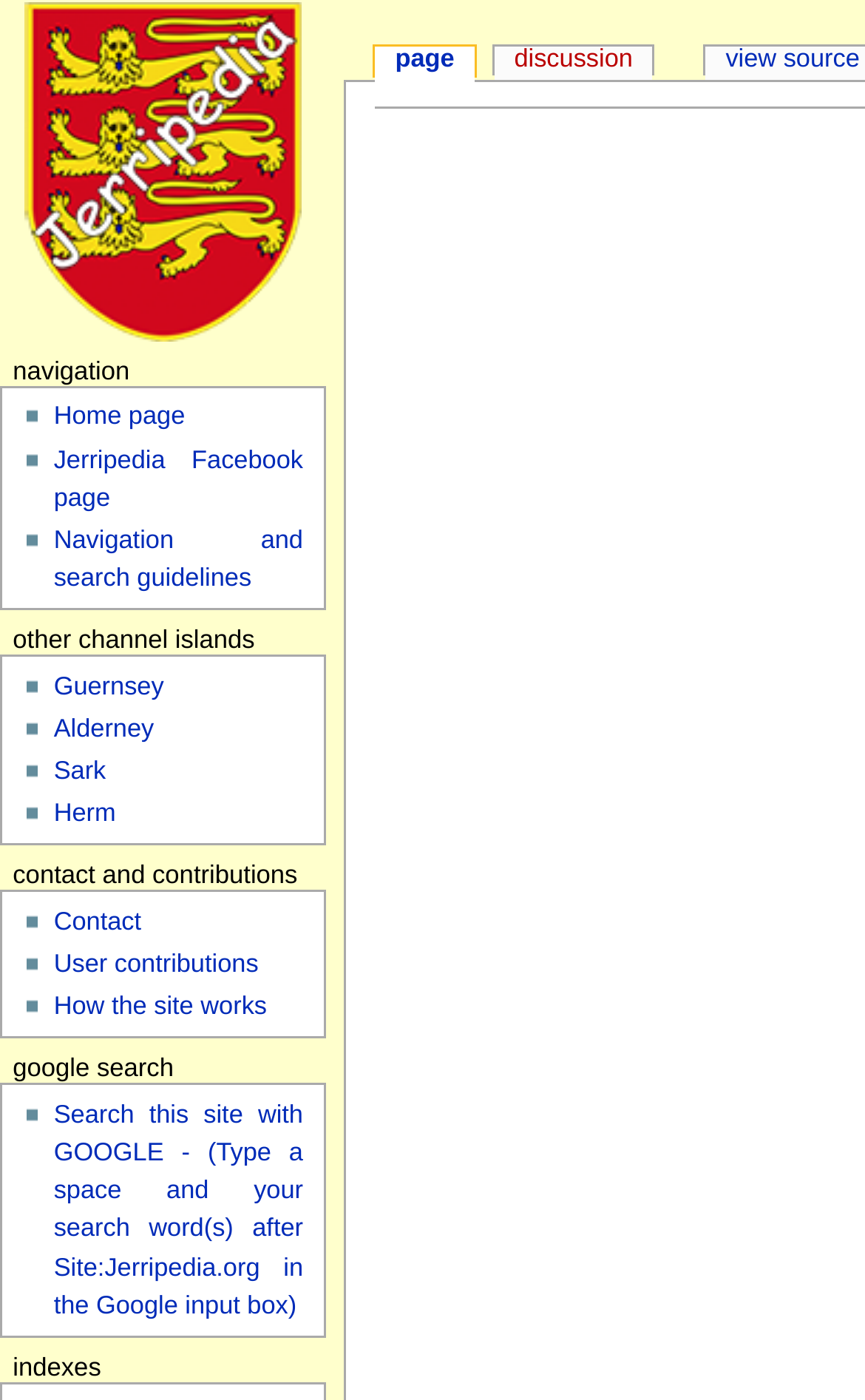How many navigation links are there?
Please describe in detail the information shown in the image to answer the question.

I counted the number of links under the 'navigation' heading, which are 'Home page', 'Jerripedia Facebook page', 'Navigation and search guidelines', and found 5 links in total.